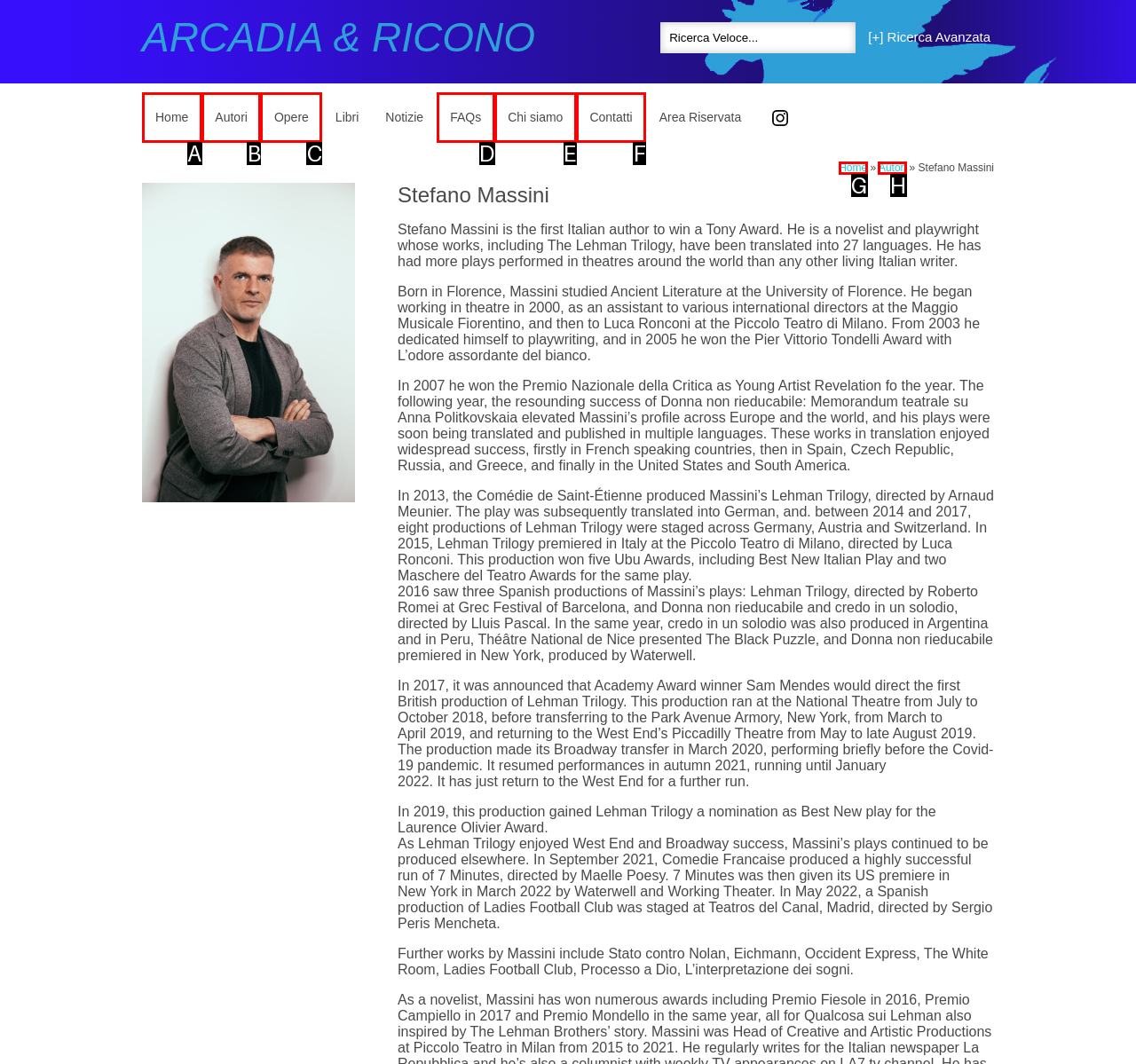Tell me which option best matches the description: Chi siamo
Answer with the option's letter from the given choices directly.

E